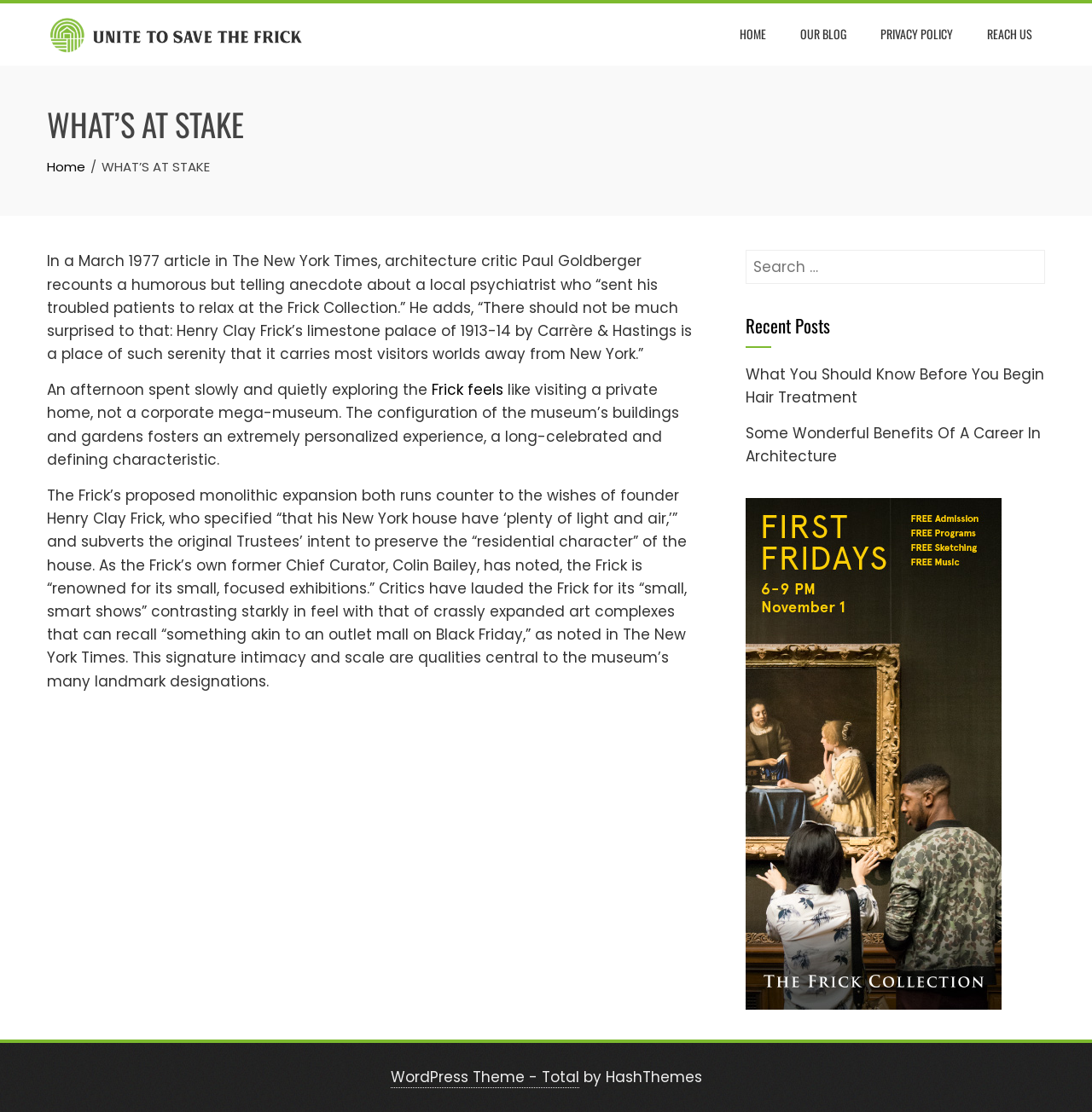Give a succinct answer to this question in a single word or phrase: 
What is the theme of the WordPress website?

Total